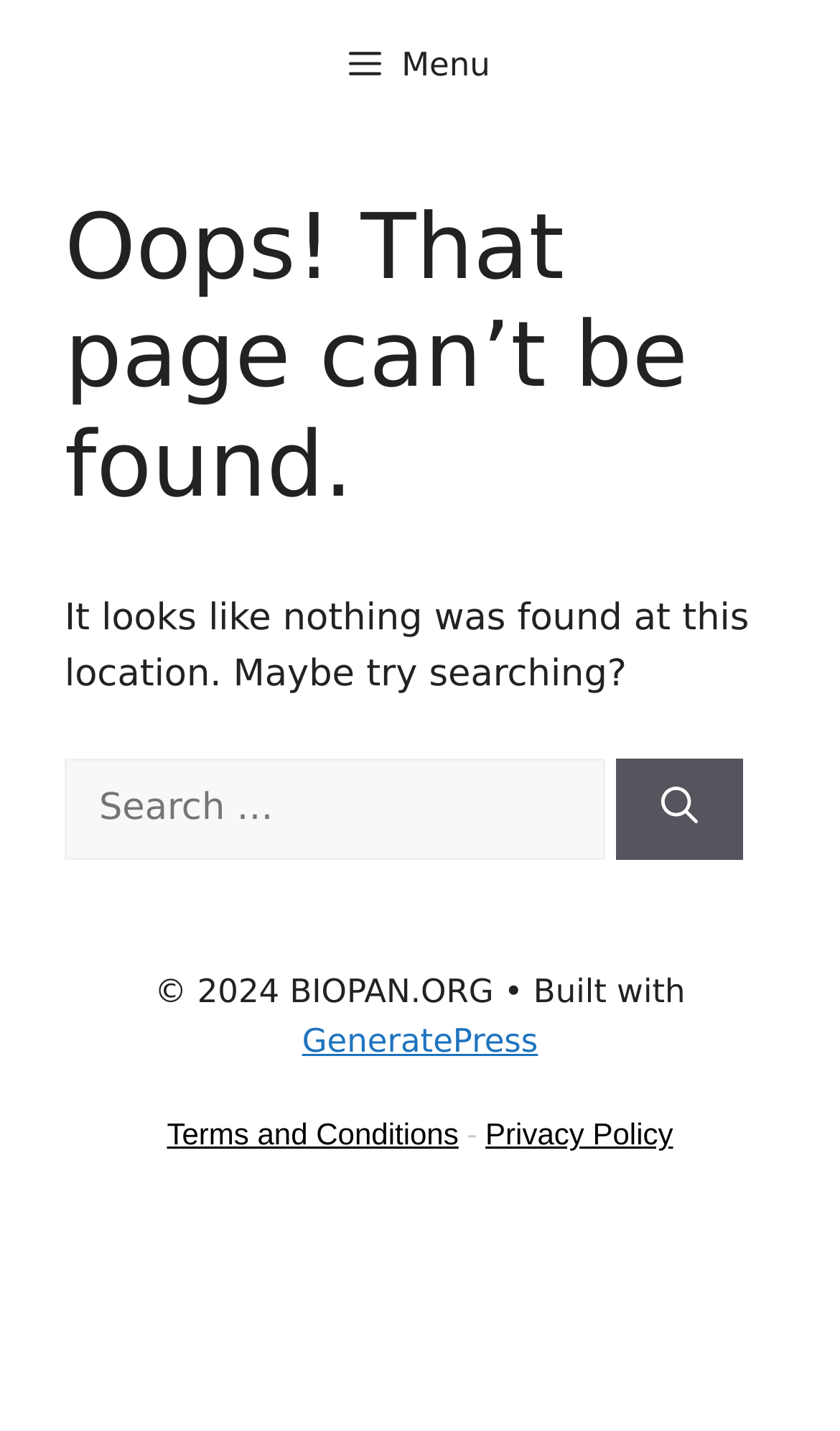How many links are there at the bottom of the page?
Provide a one-word or short-phrase answer based on the image.

3